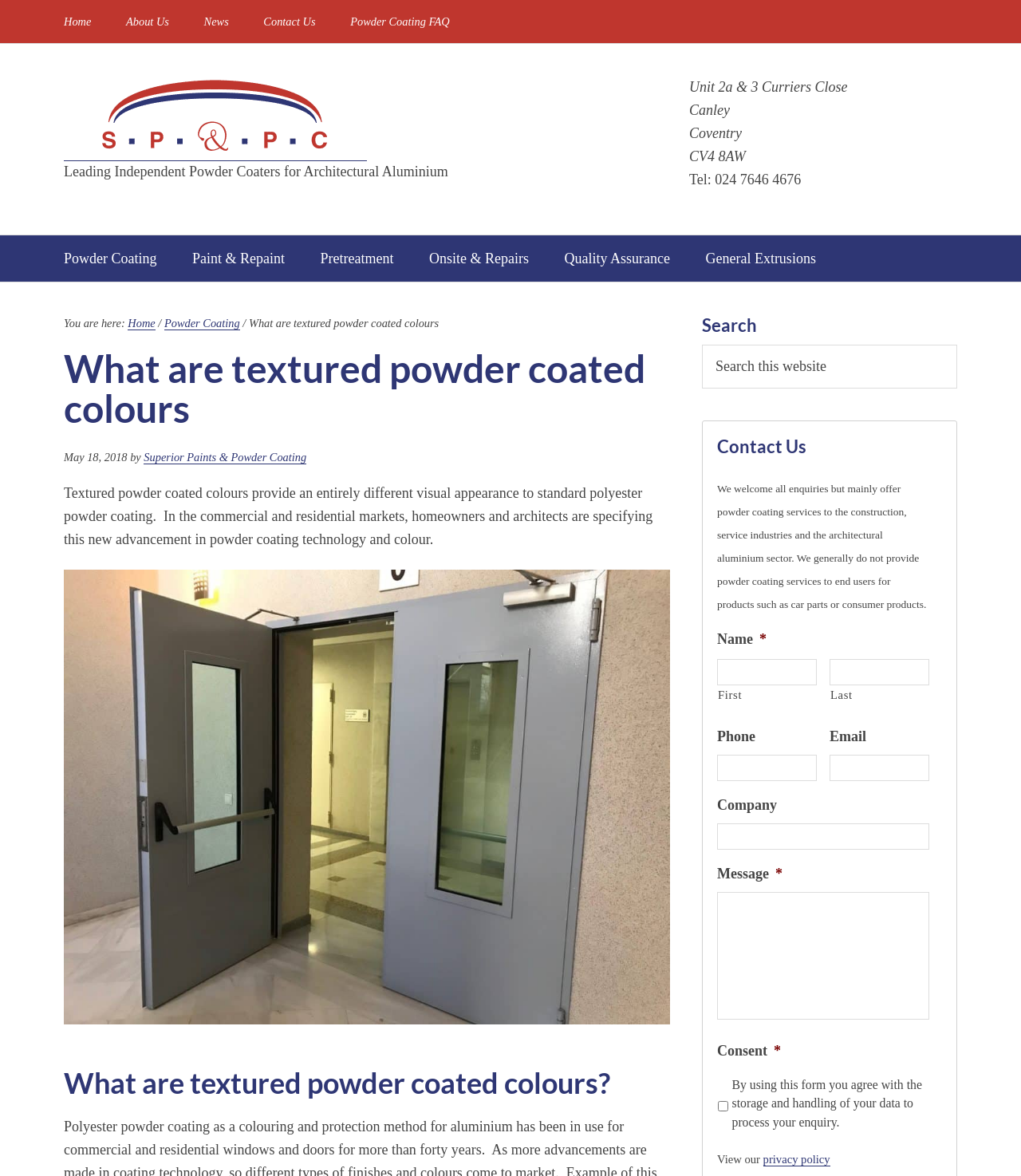Given the element description: "Contact Us", predict the bounding box coordinates of this UI element. The coordinates must be four float numbers between 0 and 1, given as [left, top, right, bottom].

[0.242, 0.0, 0.325, 0.037]